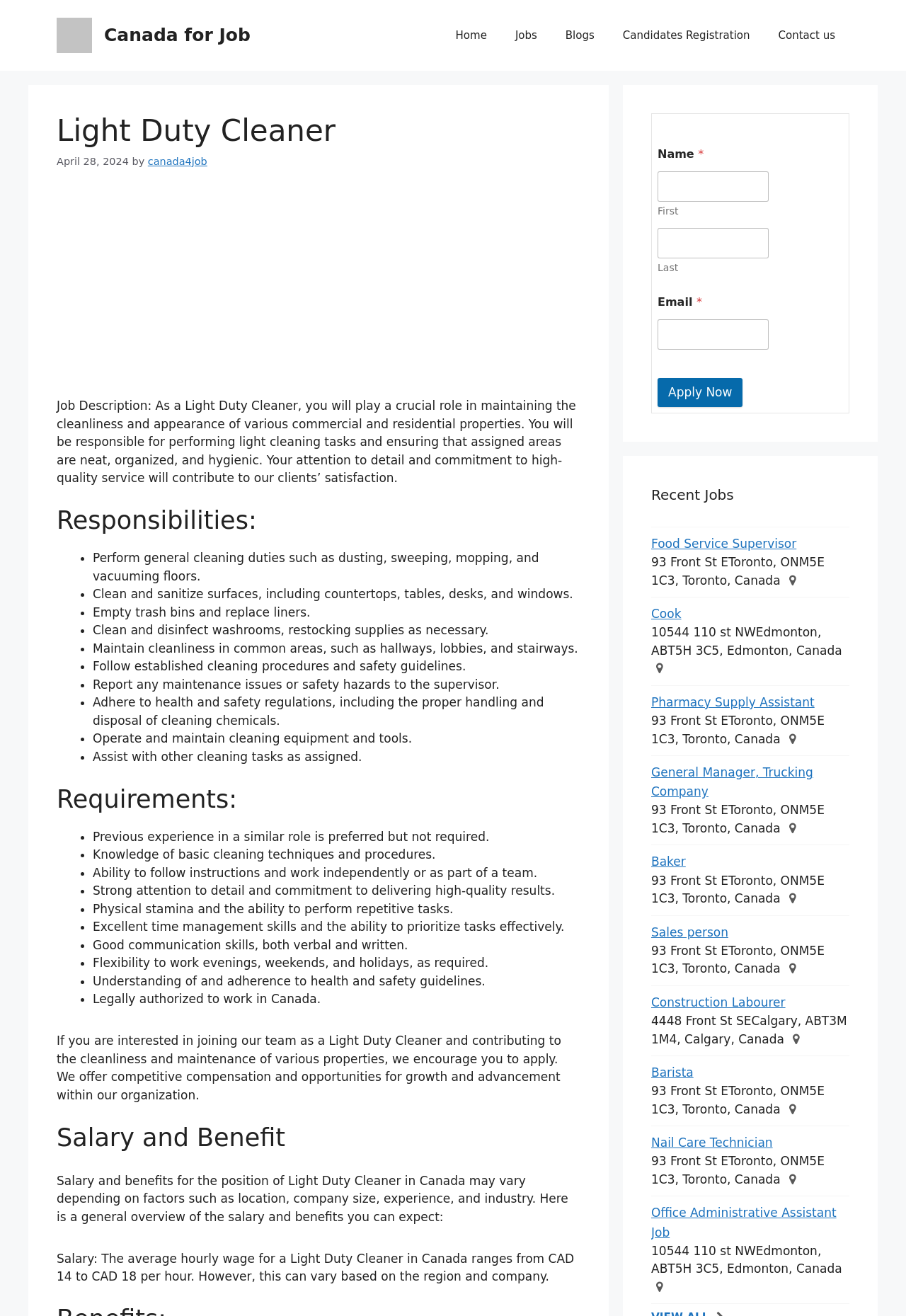From the webpage screenshot, identify the region described by INICIO. Provide the bounding box coordinates as (top-left x, top-left y, bottom-right x, bottom-right y), with each value being a floating point number between 0 and 1.

None